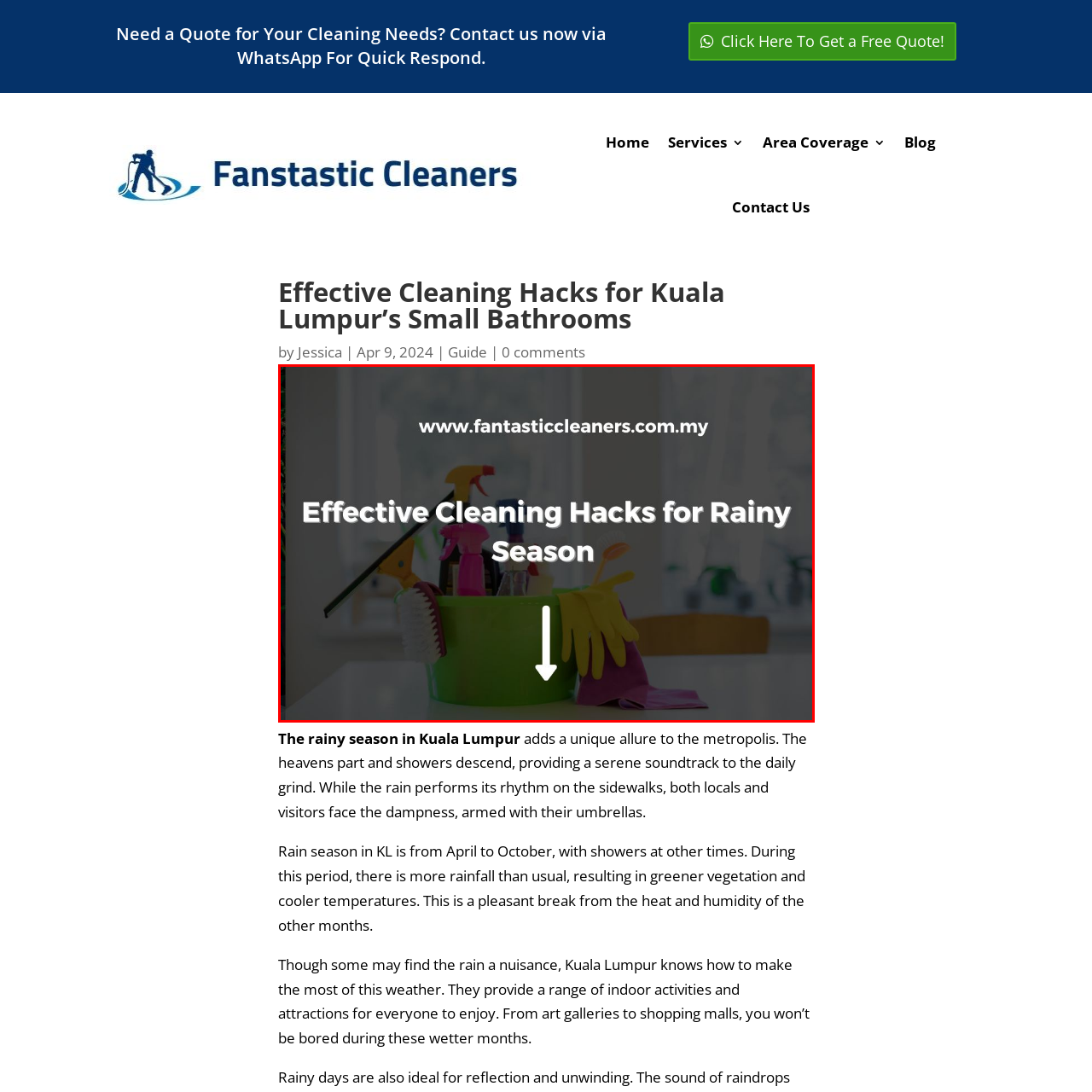Please look at the image highlighted by the red box, What is the purpose of the cleaning supplies?
 Provide your answer using a single word or phrase.

For rainy season